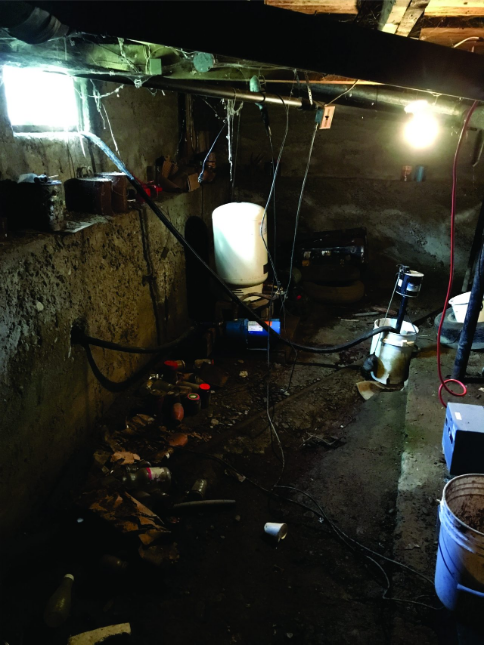What is the risk associated with the crawl space?
Please provide a comprehensive answer based on the information in the image.

The crawl space poses risks such as sagging floors, musty odors, and mold growth, which can negatively impact both health and home structure, highlighting the importance of professional crawl space repair systems for improving air quality and preventing further damage.